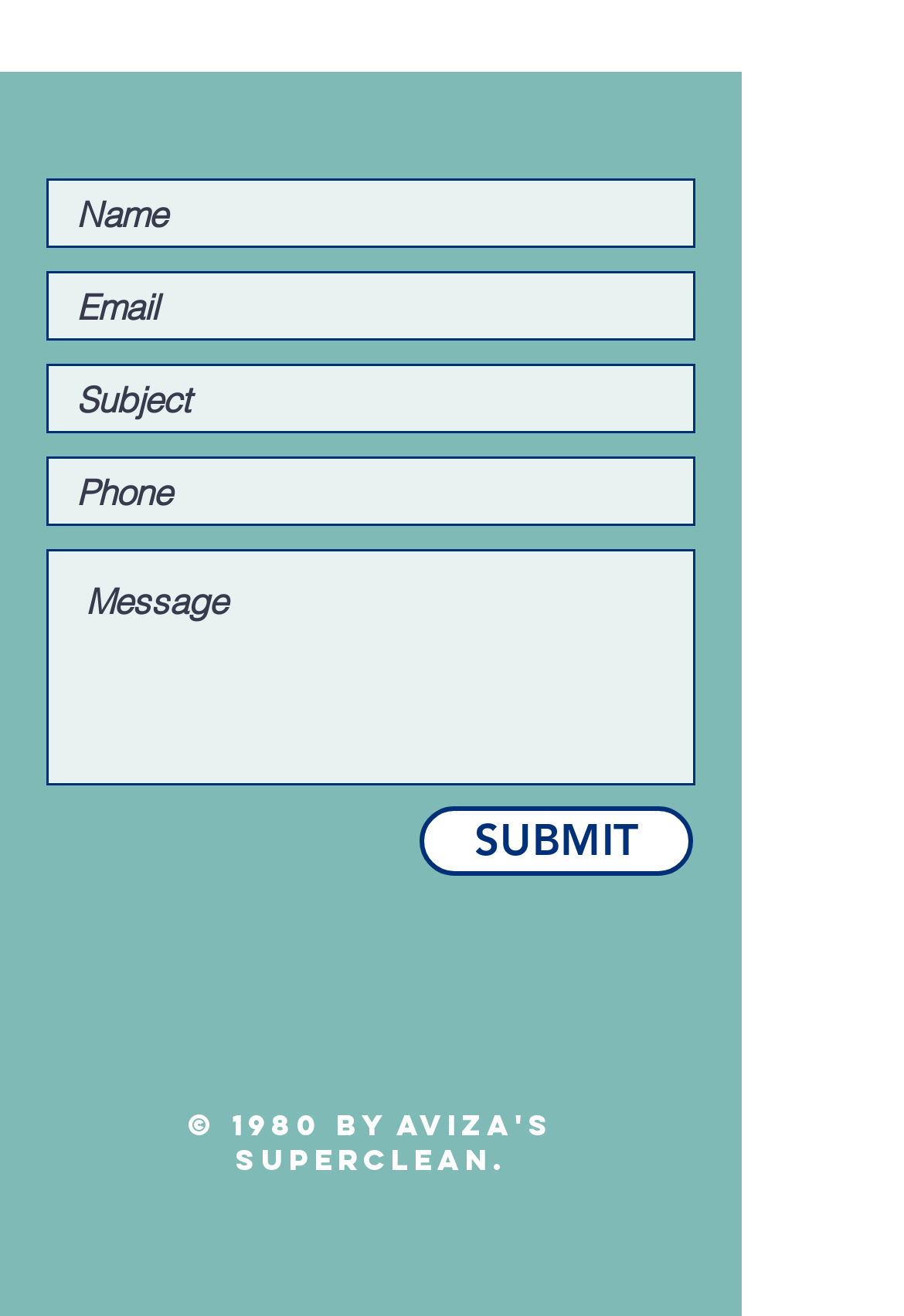Bounding box coordinates are given in the format (top-left x, top-left y, bottom-right x, bottom-right y). All values should be floating point numbers between 0 and 1. Provide the bounding box coordinate for the UI element described as: SUBMIT

[0.464, 0.613, 0.767, 0.665]